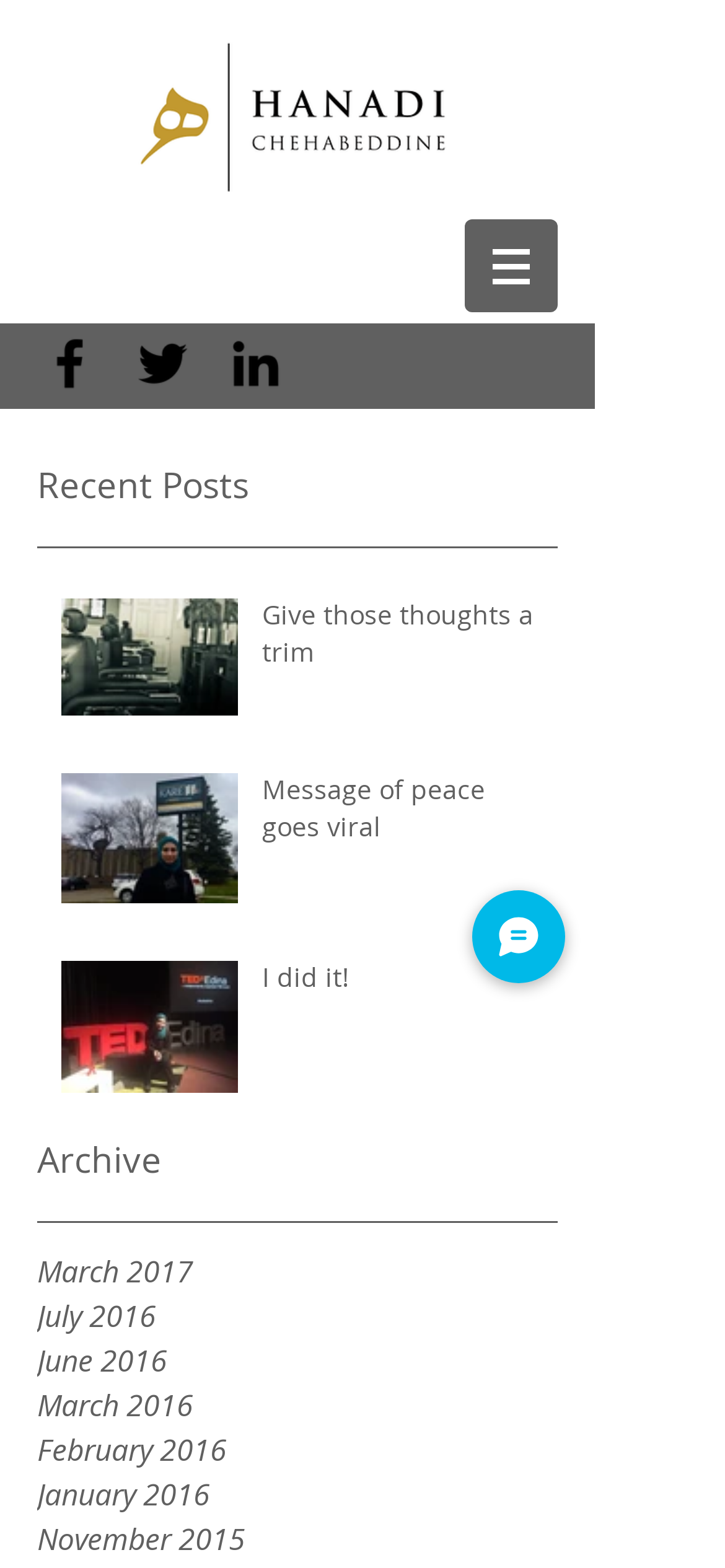Indicate the bounding box coordinates of the element that must be clicked to execute the instruction: "Click on the Facebook link". The coordinates should be given as four float numbers between 0 and 1, i.e., [left, top, right, bottom].

[0.051, 0.211, 0.141, 0.252]